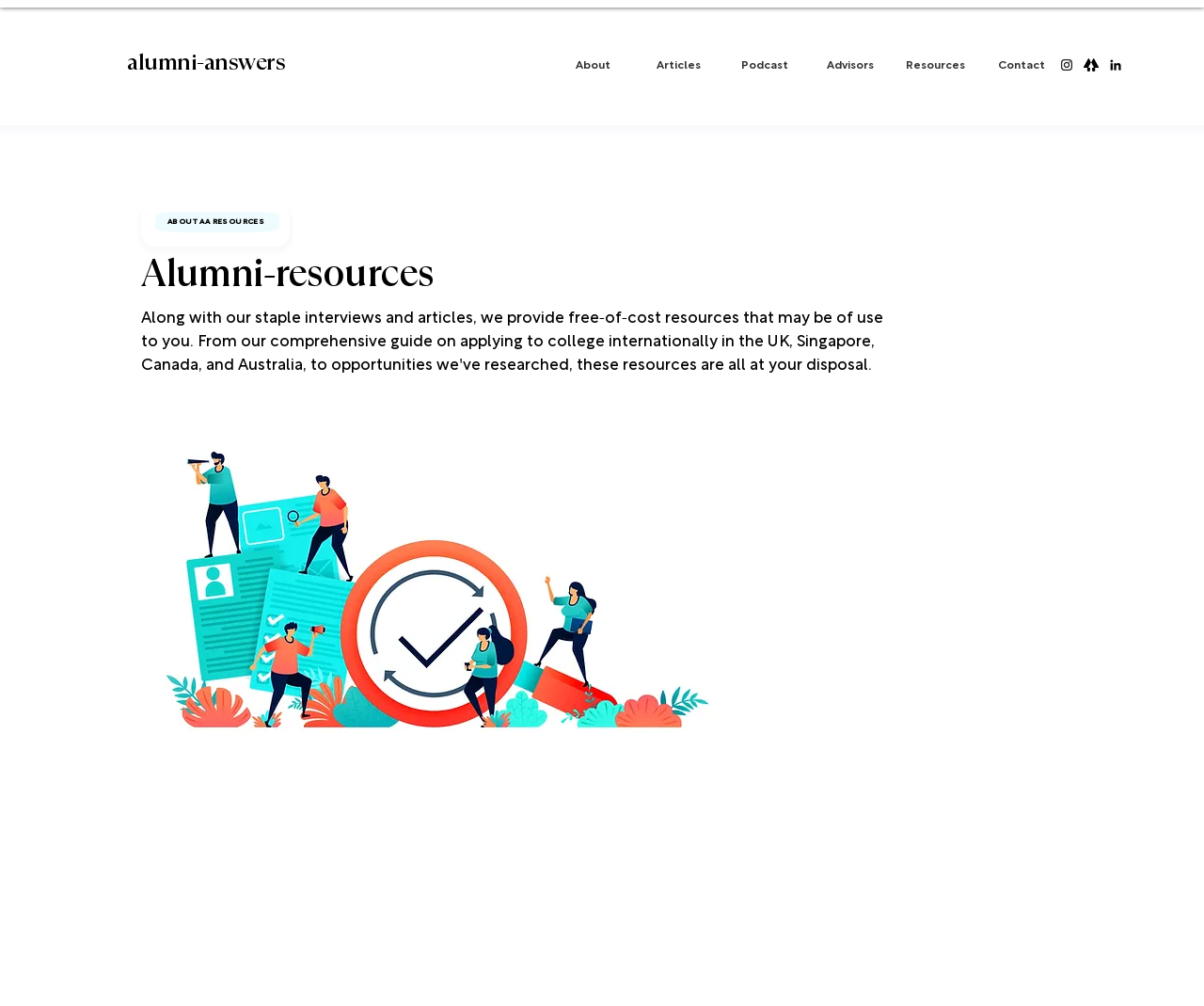What type of resources are provided by the website?
Give a detailed response to the question by analyzing the screenshot.

The website provides free resources as stated in the StaticText element 'Along with our staple interviews and articles, we provide free of cost resources that may be of use to you.' This indicates that the resources provided by the website are free of cost.